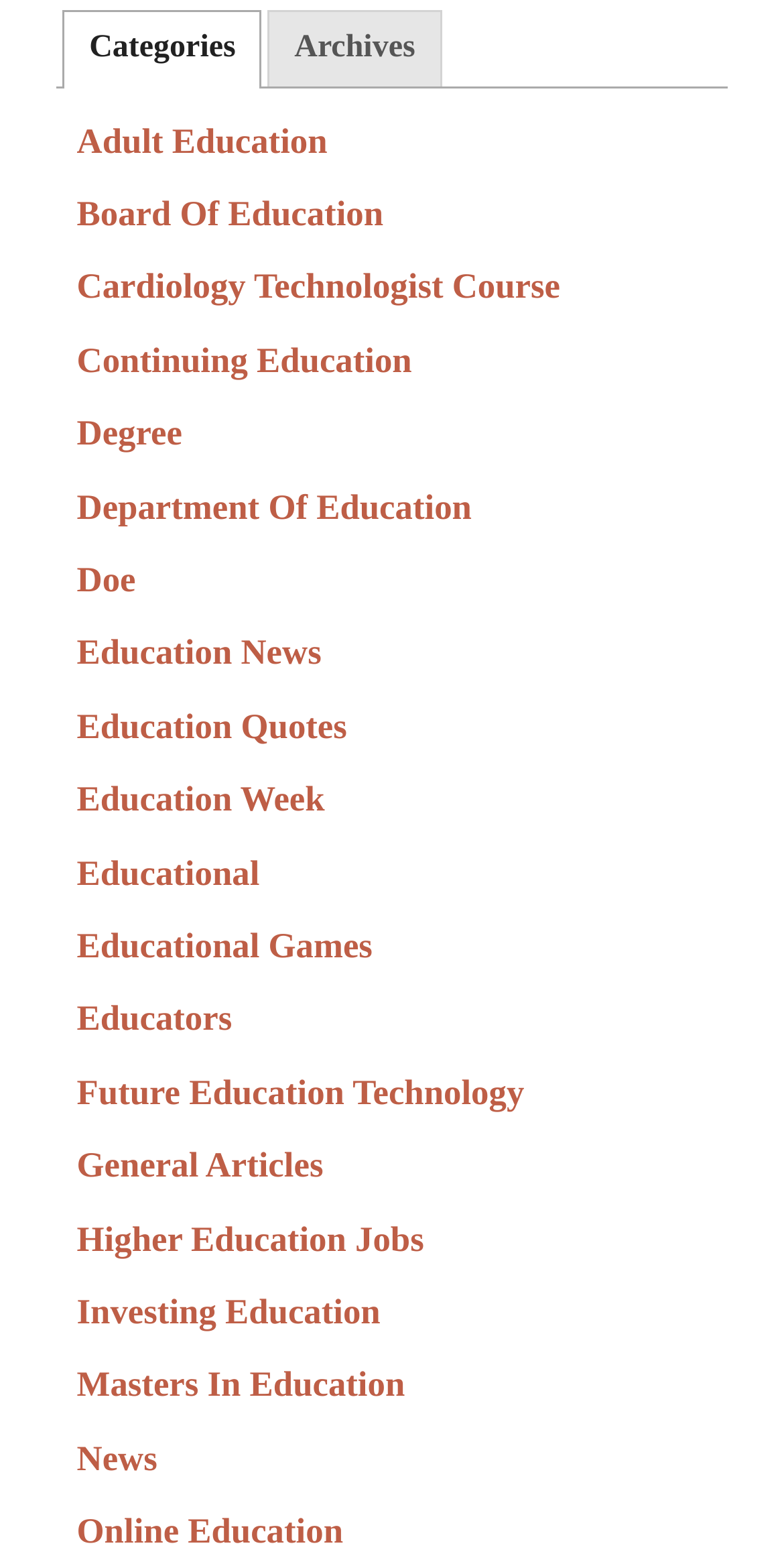Please find the bounding box coordinates of the clickable region needed to complete the following instruction: "click on the Categories tab". The bounding box coordinates must consist of four float numbers between 0 and 1, i.e., [left, top, right, bottom].

[0.08, 0.006, 0.334, 0.056]